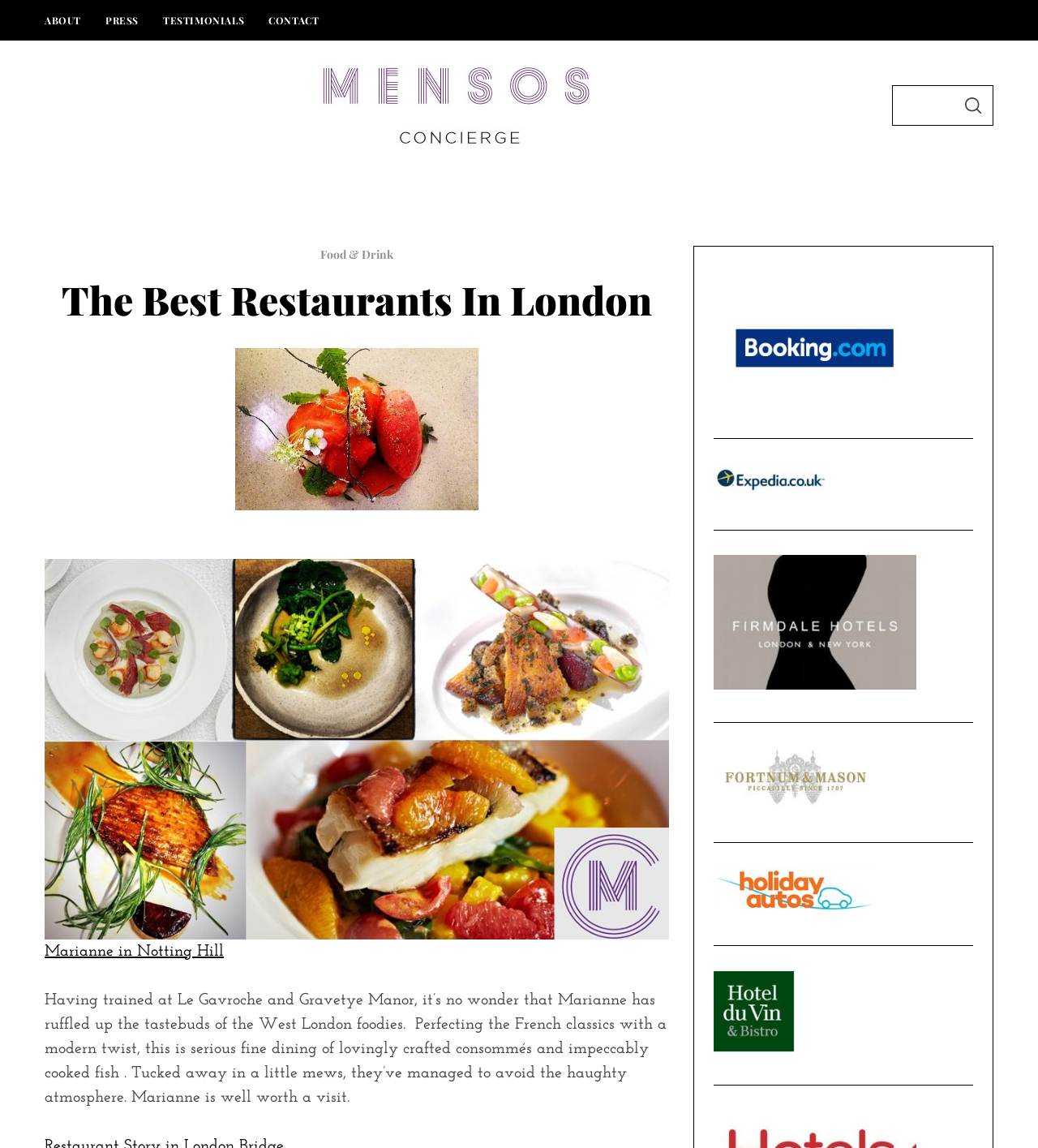Determine the bounding box coordinates of the clickable element necessary to fulfill the instruction: "Read about Marianne in Notting Hill". Provide the coordinates as four float numbers within the 0 to 1 range, i.e., [left, top, right, bottom].

[0.043, 0.822, 0.216, 0.836]